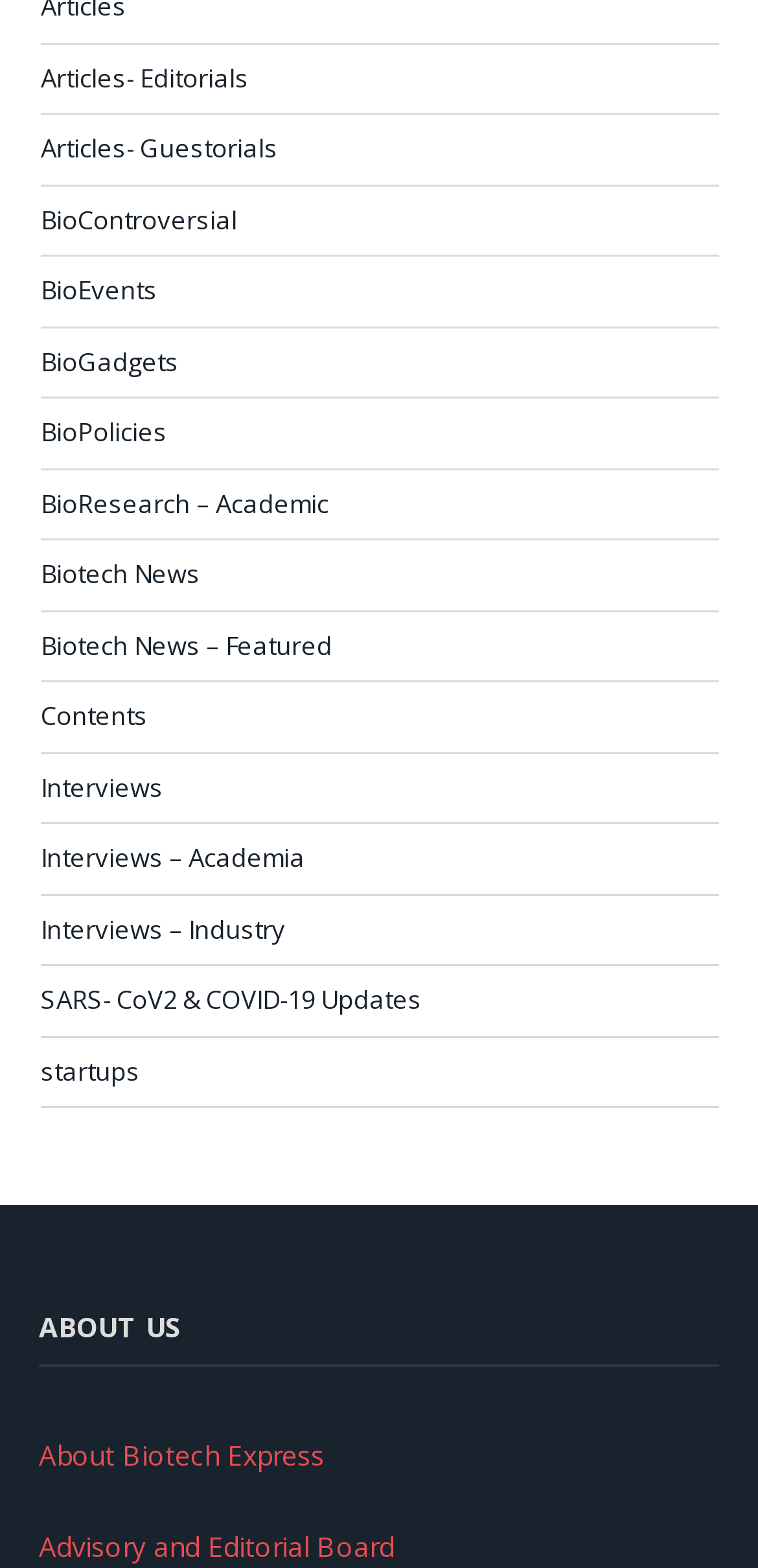Provide the bounding box coordinates for the UI element described in this sentence: "Advisory and Editorial Board". The coordinates should be four float values between 0 and 1, i.e., [left, top, right, bottom].

[0.051, 0.974, 0.521, 0.998]